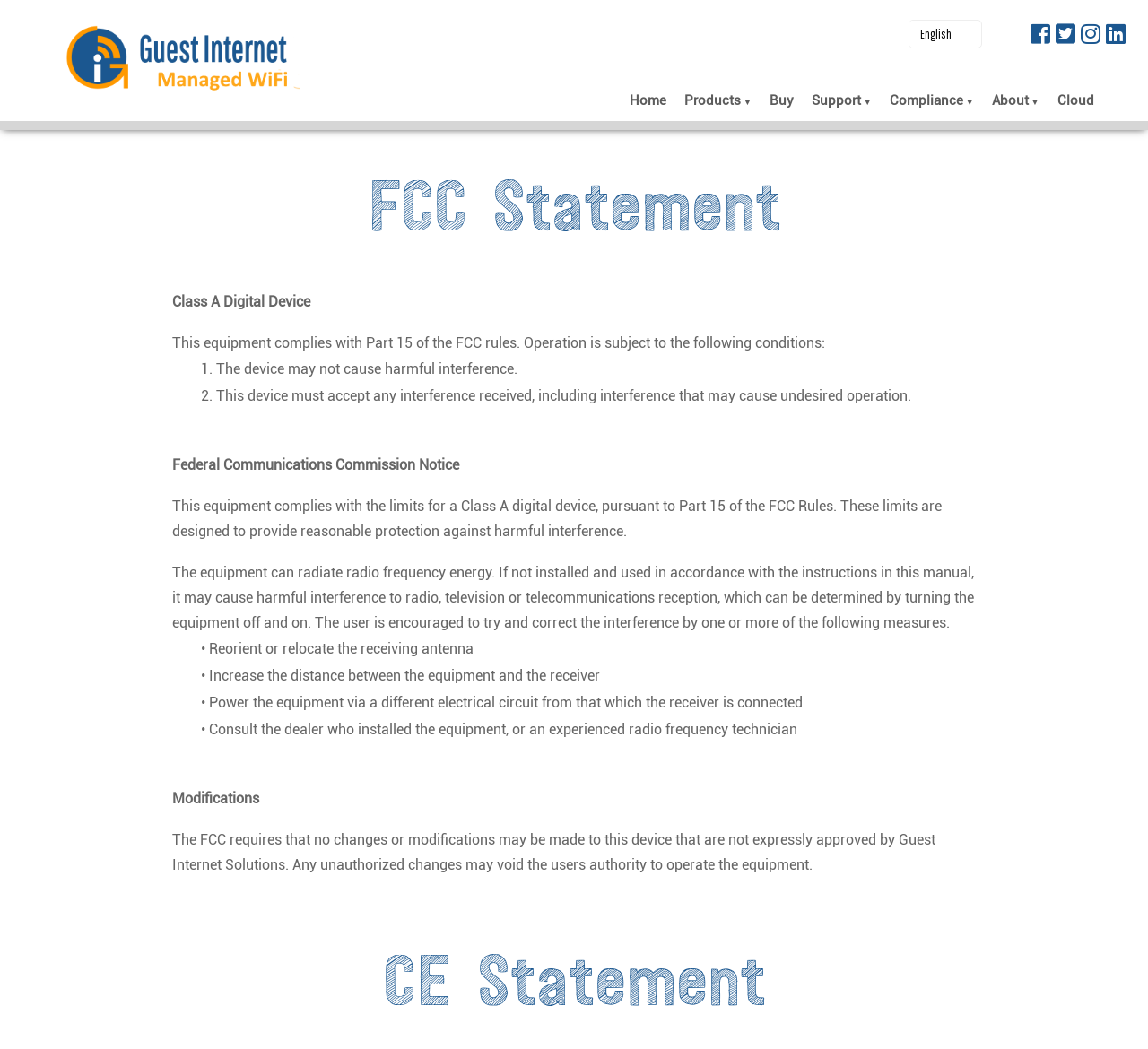Could you specify the bounding box coordinates for the clickable section to complete the following instruction: "Click the Cloud link"?

[0.913, 0.079, 0.961, 0.113]